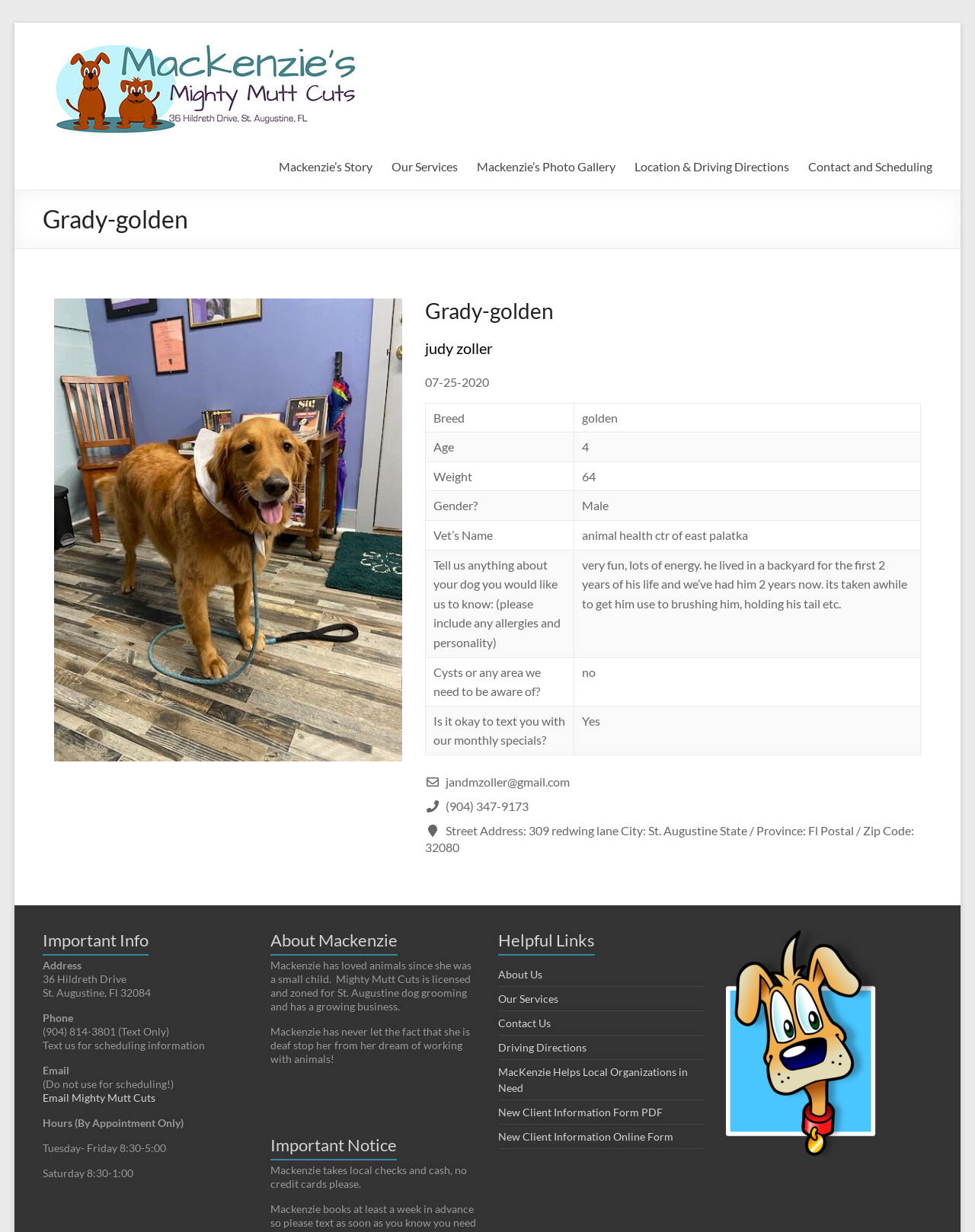Analyze the image and give a detailed response to the question:
What is the name of the dog grooming business?

The name of the dog grooming business can be found in the heading element with the text 'MacKenzies Mighty Mutt Cuts Dog Grooming' at the top of the webpage.